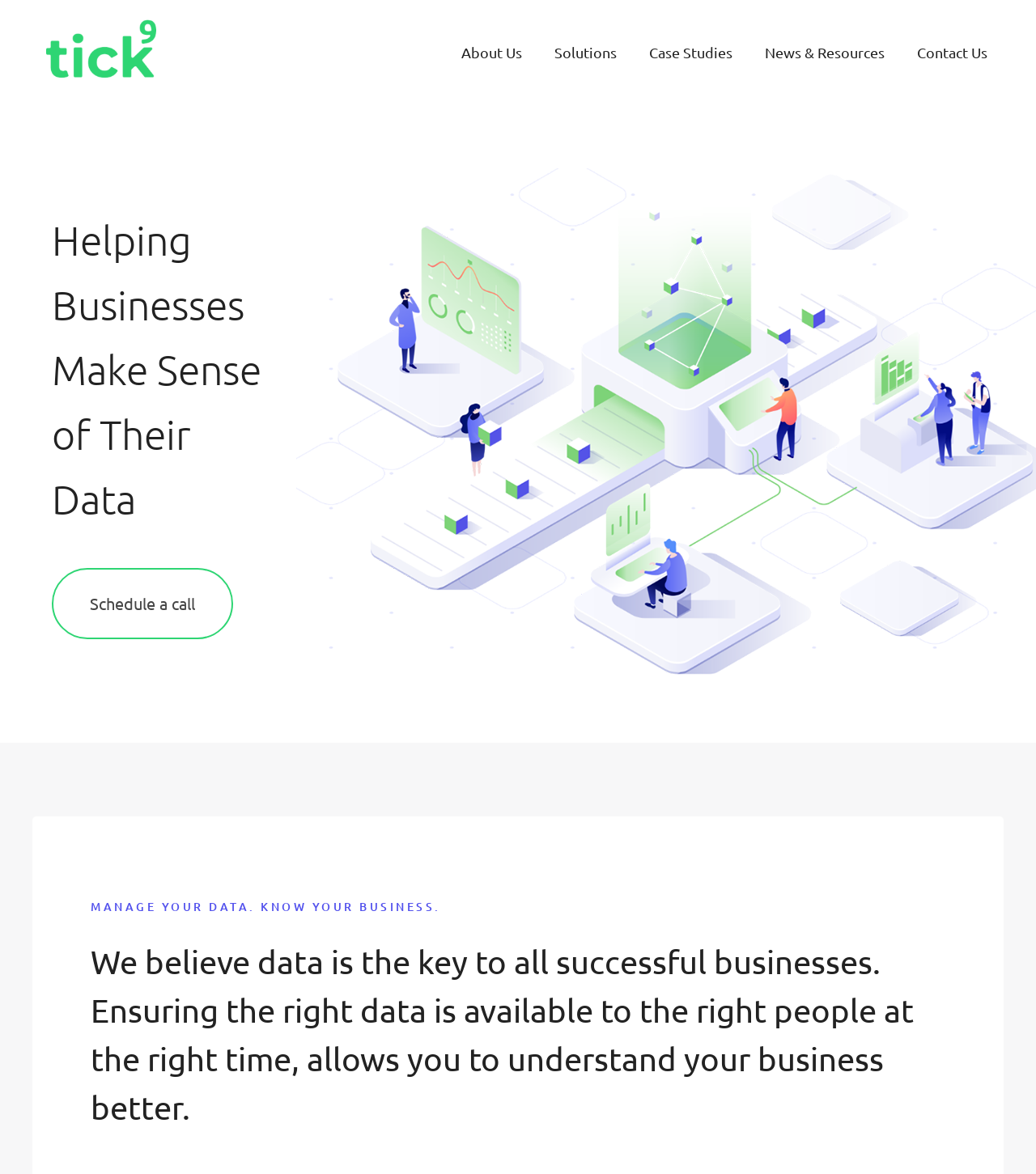Using the webpage screenshot and the element description Attend A Free Workshop, determine the bounding box coordinates. Specify the coordinates in the format (top-left x, top-left y, bottom-right x, bottom-right y) with values ranging from 0 to 1.

None